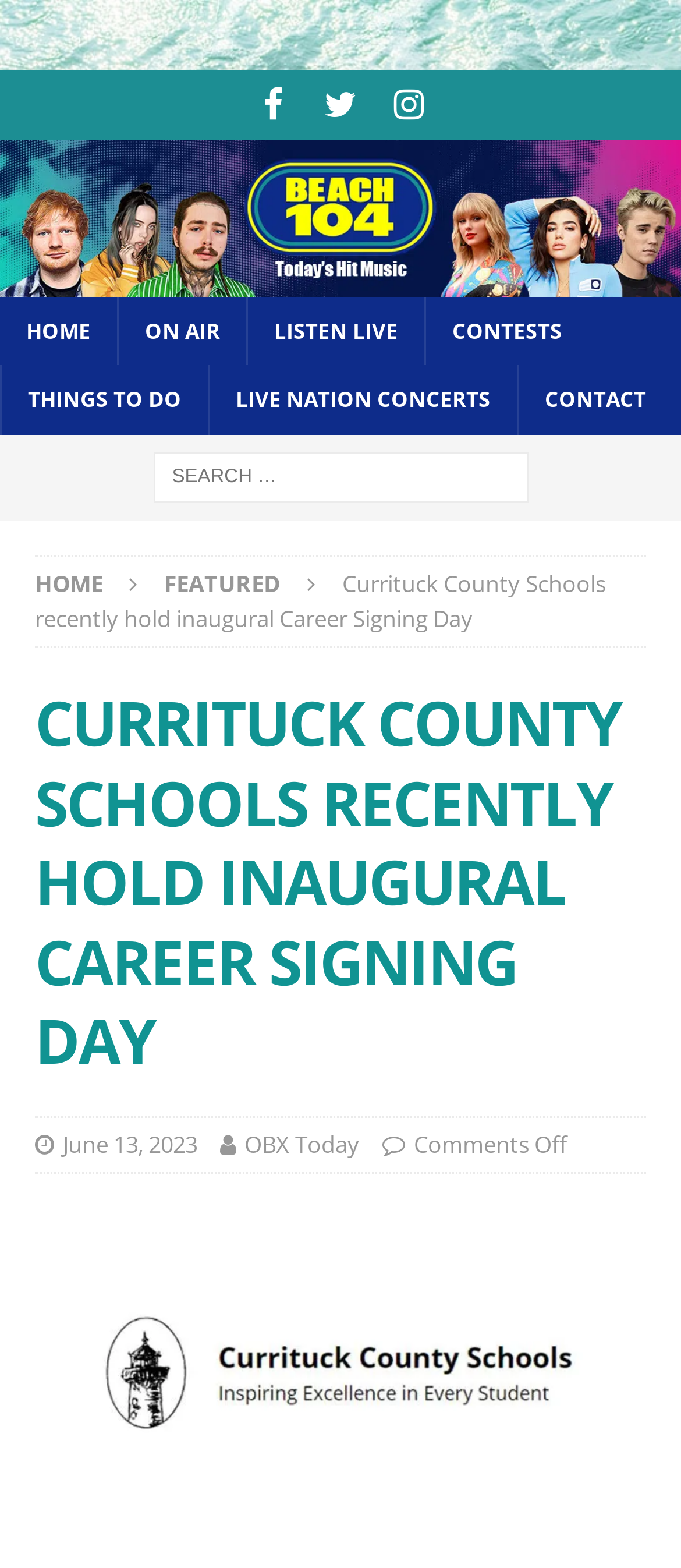What is the source of the article?
Look at the screenshot and respond with one word or a short phrase.

OBX Today